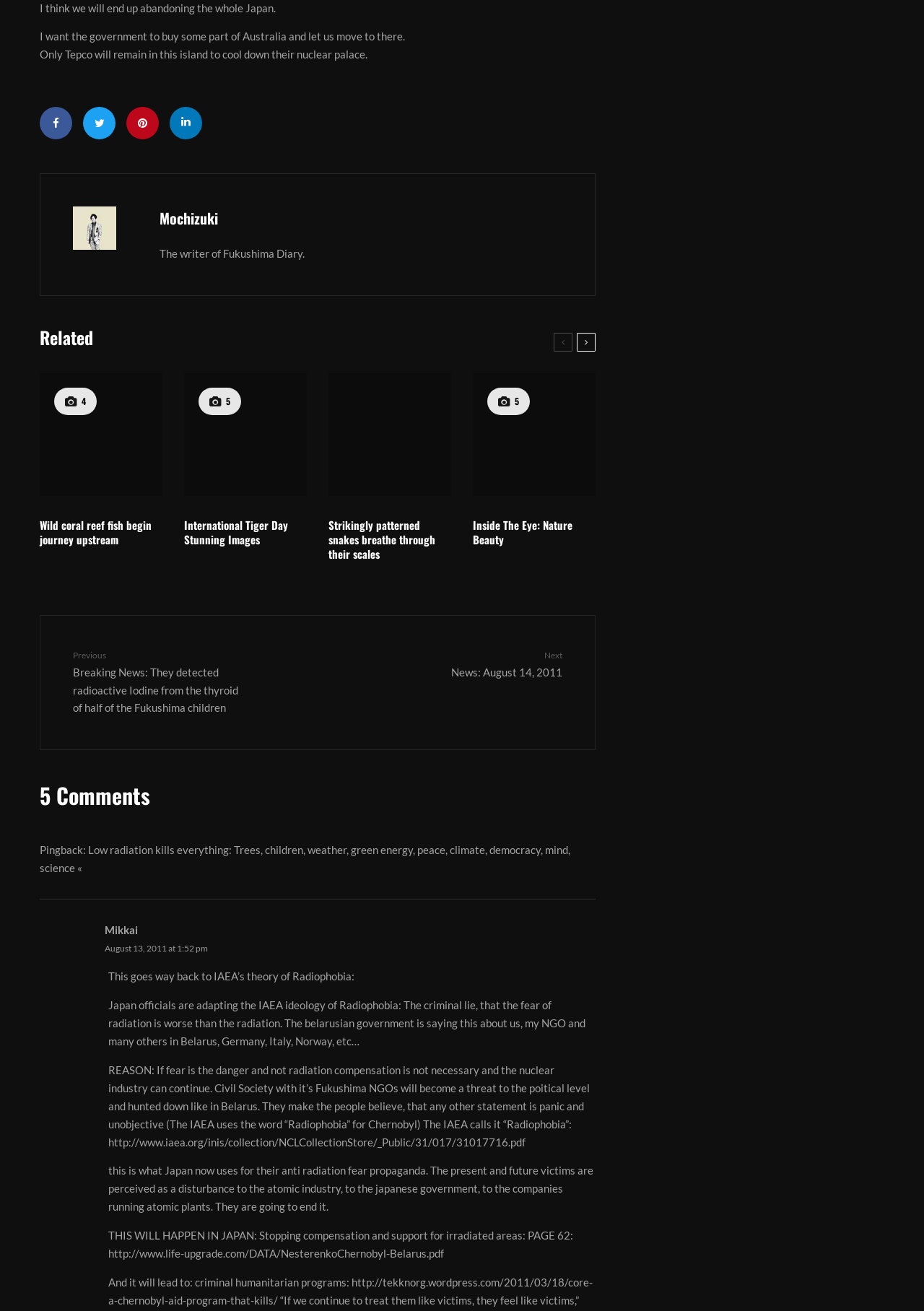Please indicate the bounding box coordinates of the element's region to be clicked to achieve the instruction: "Check the comments". Provide the coordinates as four float numbers between 0 and 1, i.e., [left, top, right, bottom].

[0.043, 0.597, 0.645, 0.617]